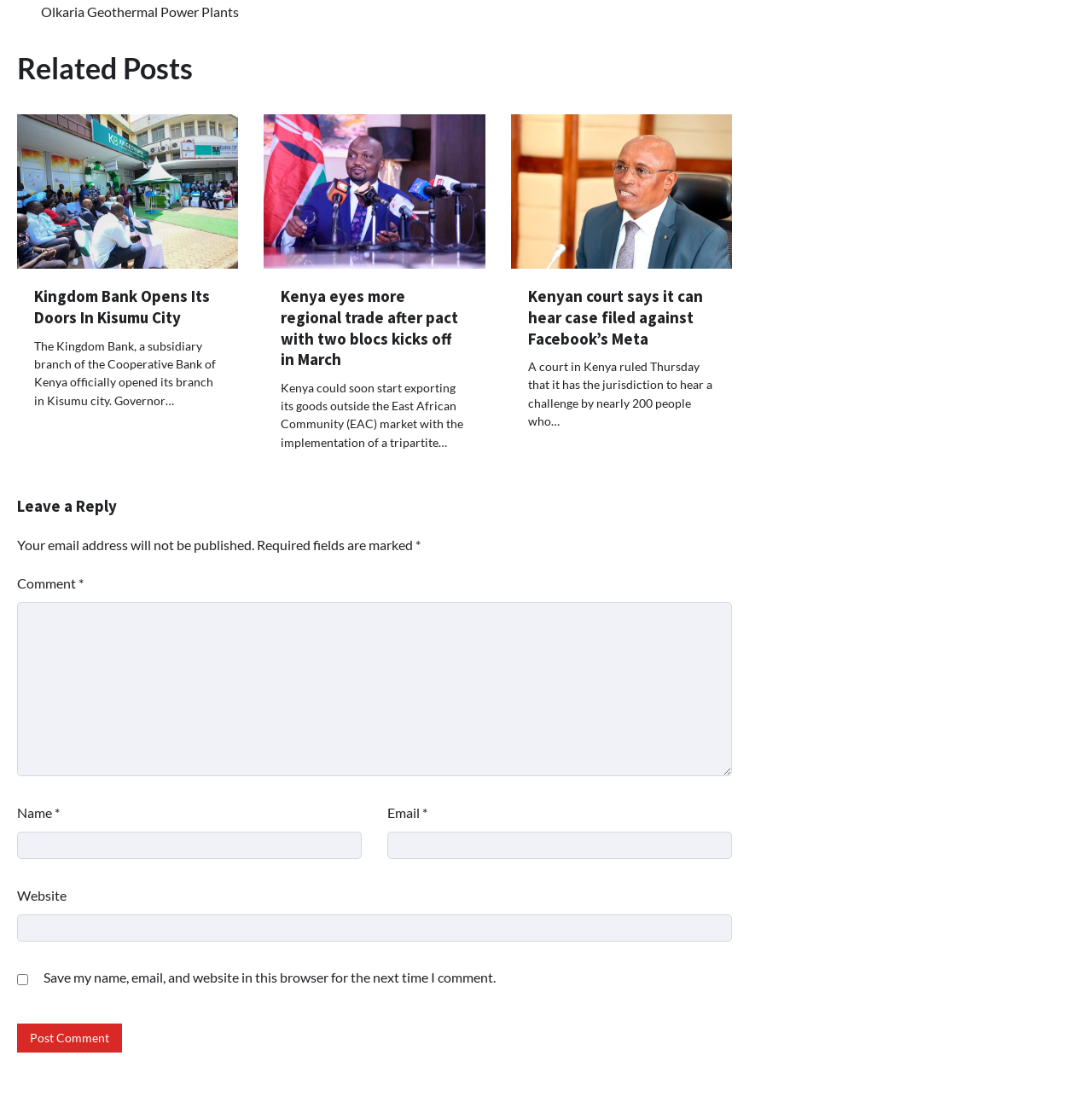How many articles are on this webpage?
Using the image, provide a concise answer in one word or a short phrase.

3